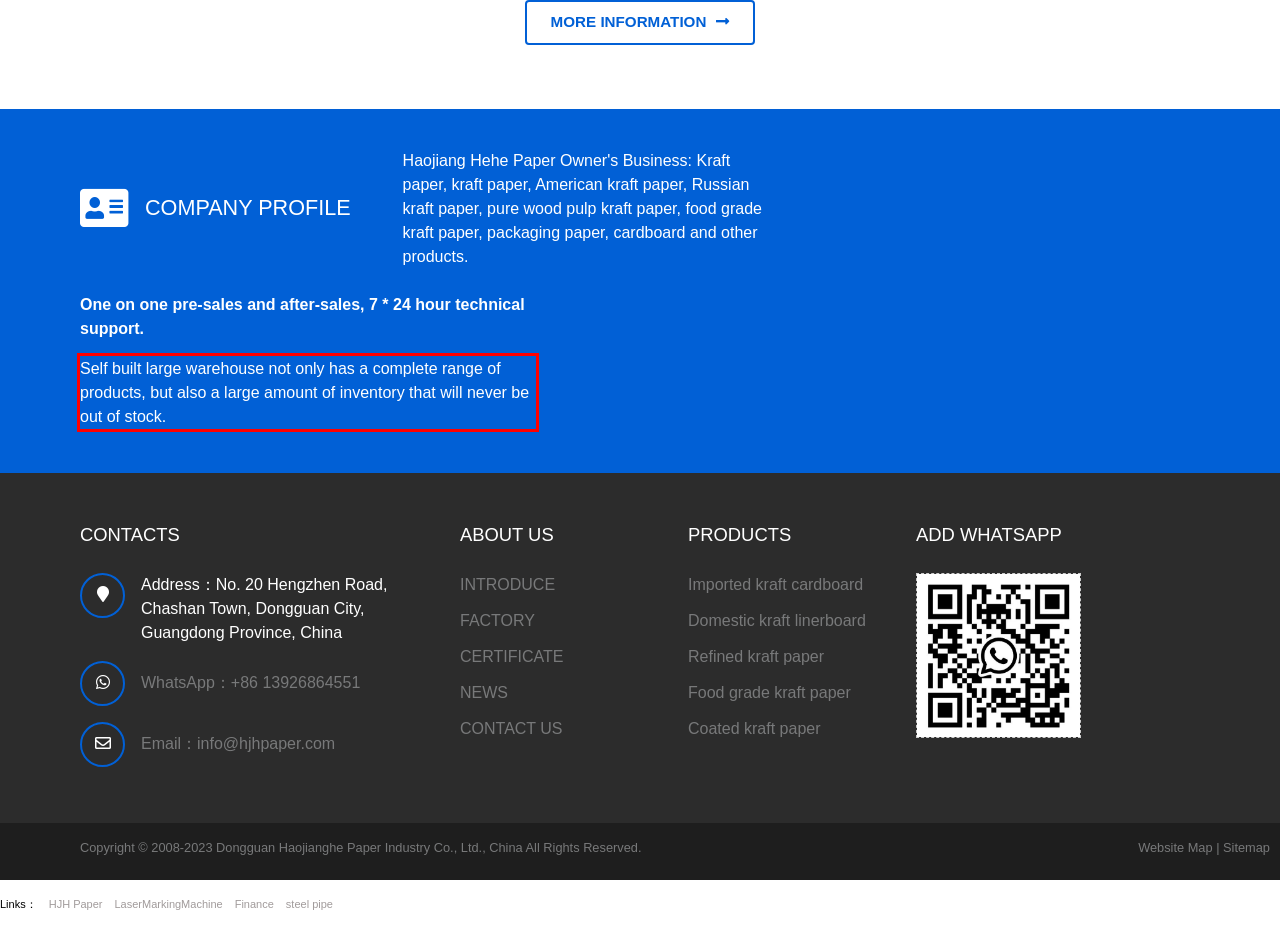Please analyze the provided webpage screenshot and perform OCR to extract the text content from the red rectangle bounding box.

Self built large warehouse not only has a complete range of products, but also a large amount of inventory that will never be out of stock.